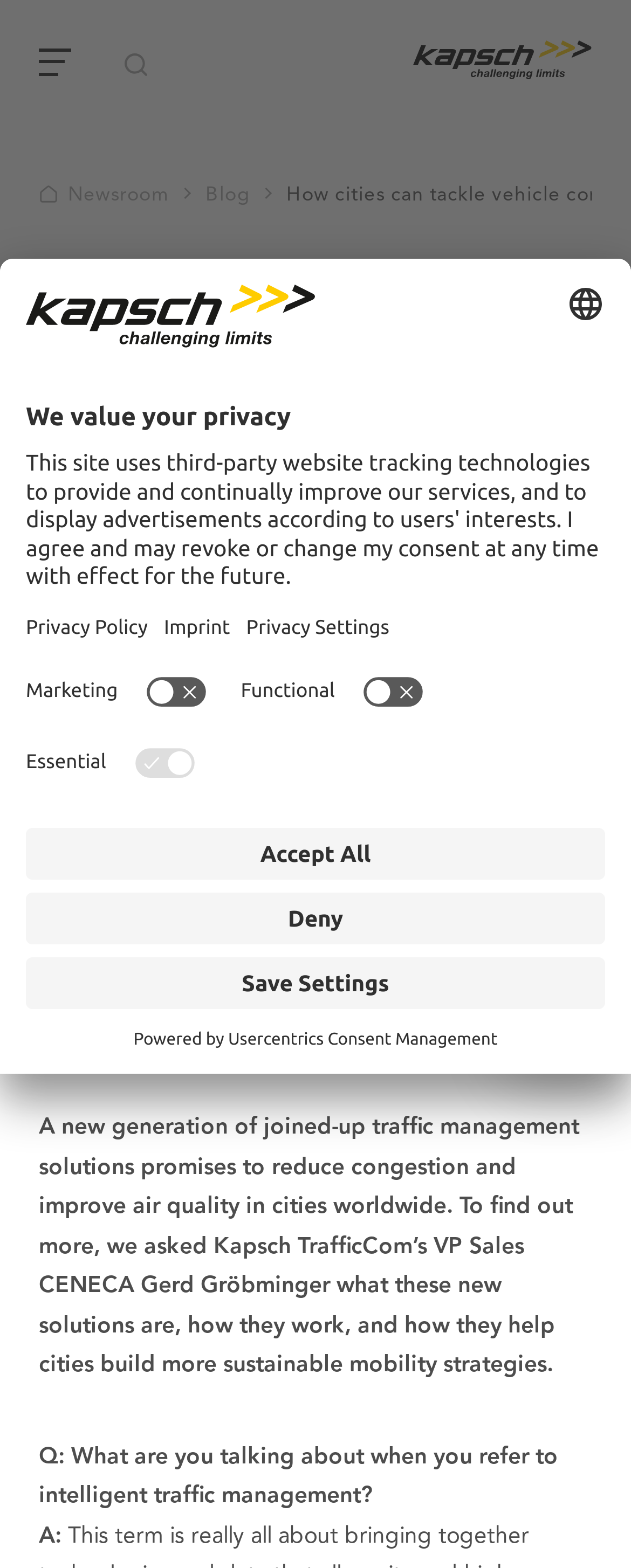Locate the bounding box coordinates of the clickable element to fulfill the following instruction: "Switch to another language". Provide the coordinates as four float numbers between 0 and 1 in the format [left, top, right, bottom].

[0.114, 0.041, 0.717, 0.087]